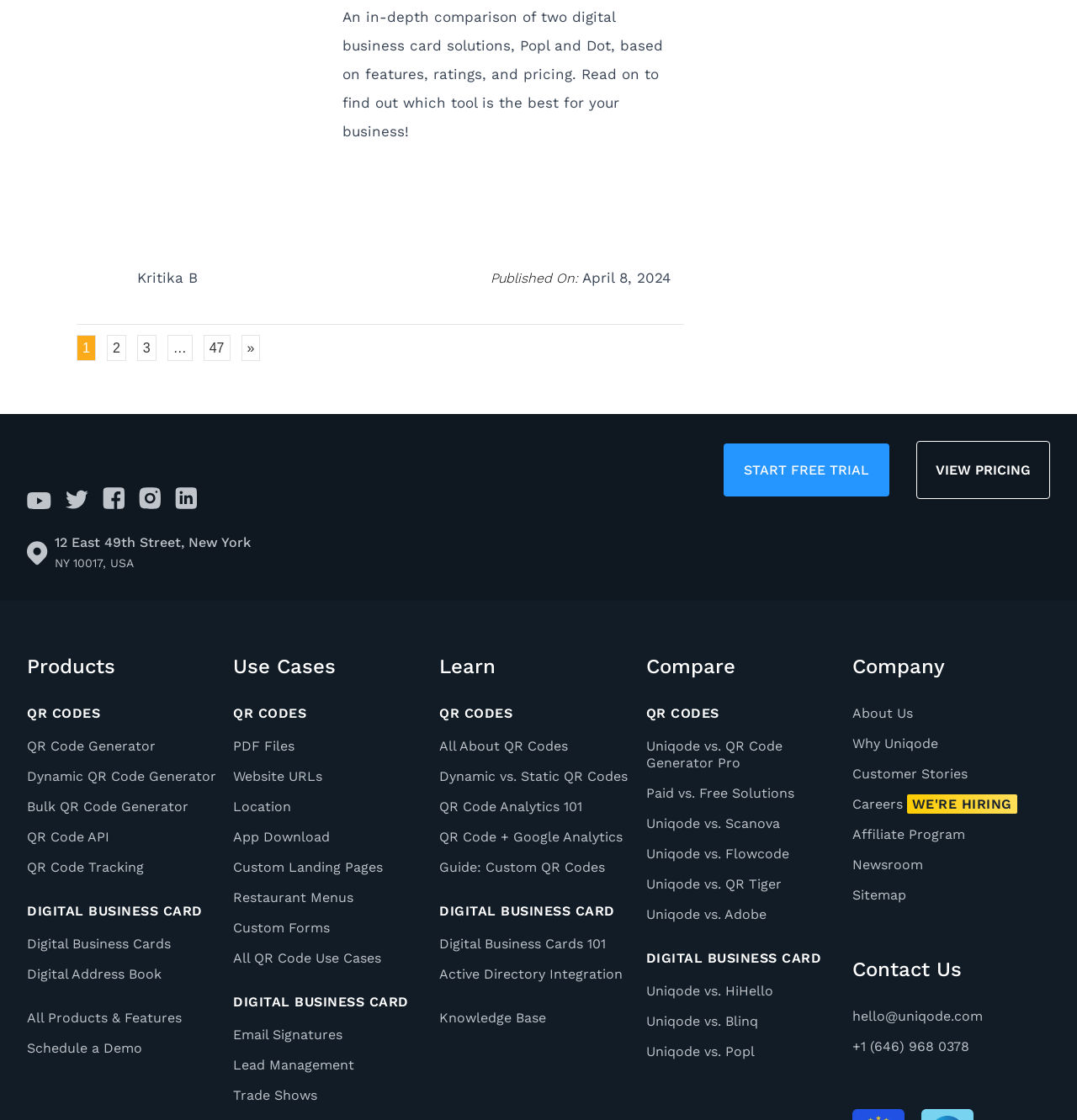Please provide the bounding box coordinates for the element that needs to be clicked to perform the following instruction: "Learn about Our Solutions". The coordinates should be given as four float numbers between 0 and 1, i.e., [left, top, right, bottom].

None